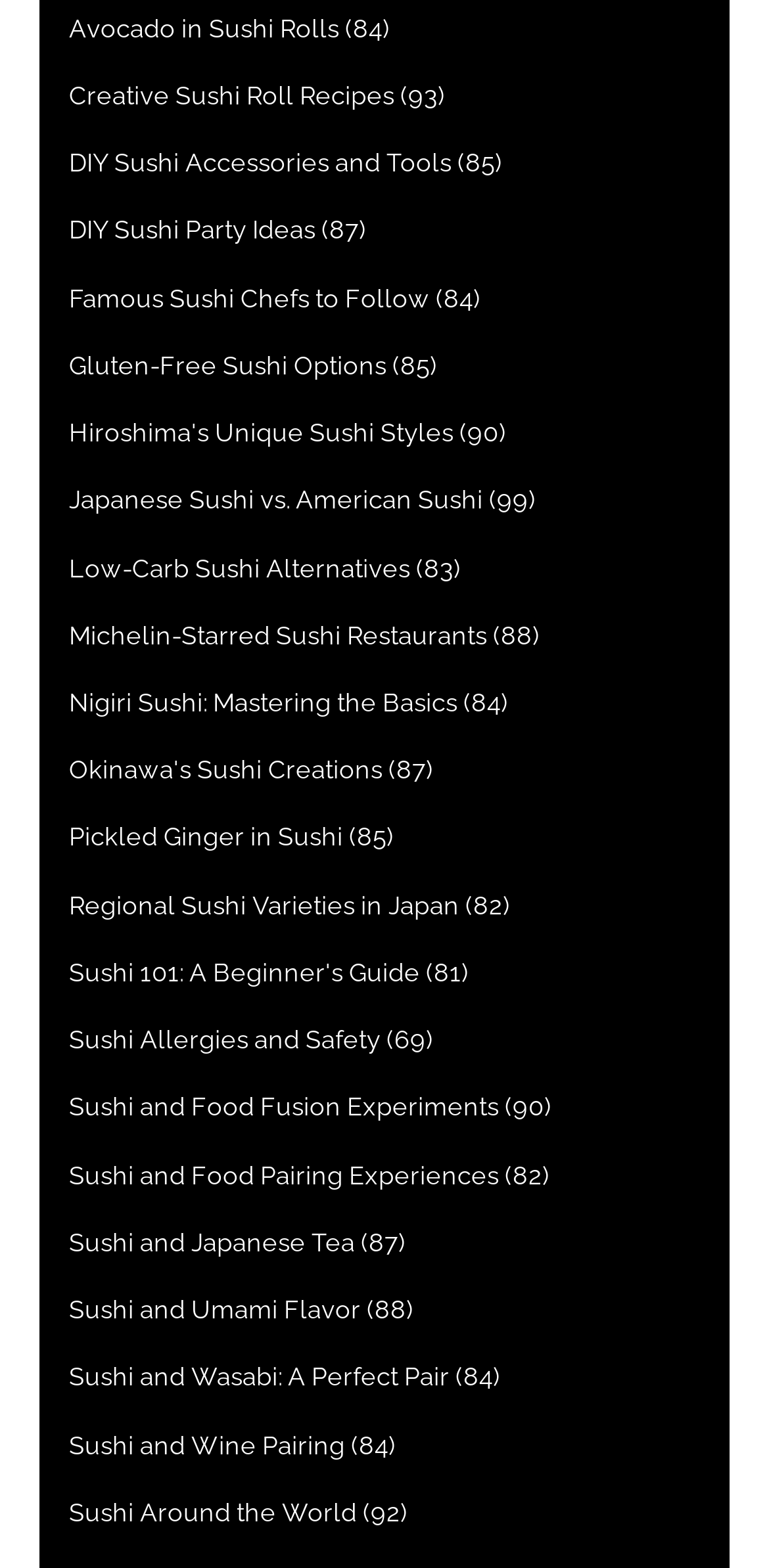Provide the bounding box coordinates for the UI element that is described by this text: "Nigiri Sushi: Mastering the Basics". The coordinates should be in the form of four float numbers between 0 and 1: [left, top, right, bottom].

[0.09, 0.439, 0.595, 0.457]